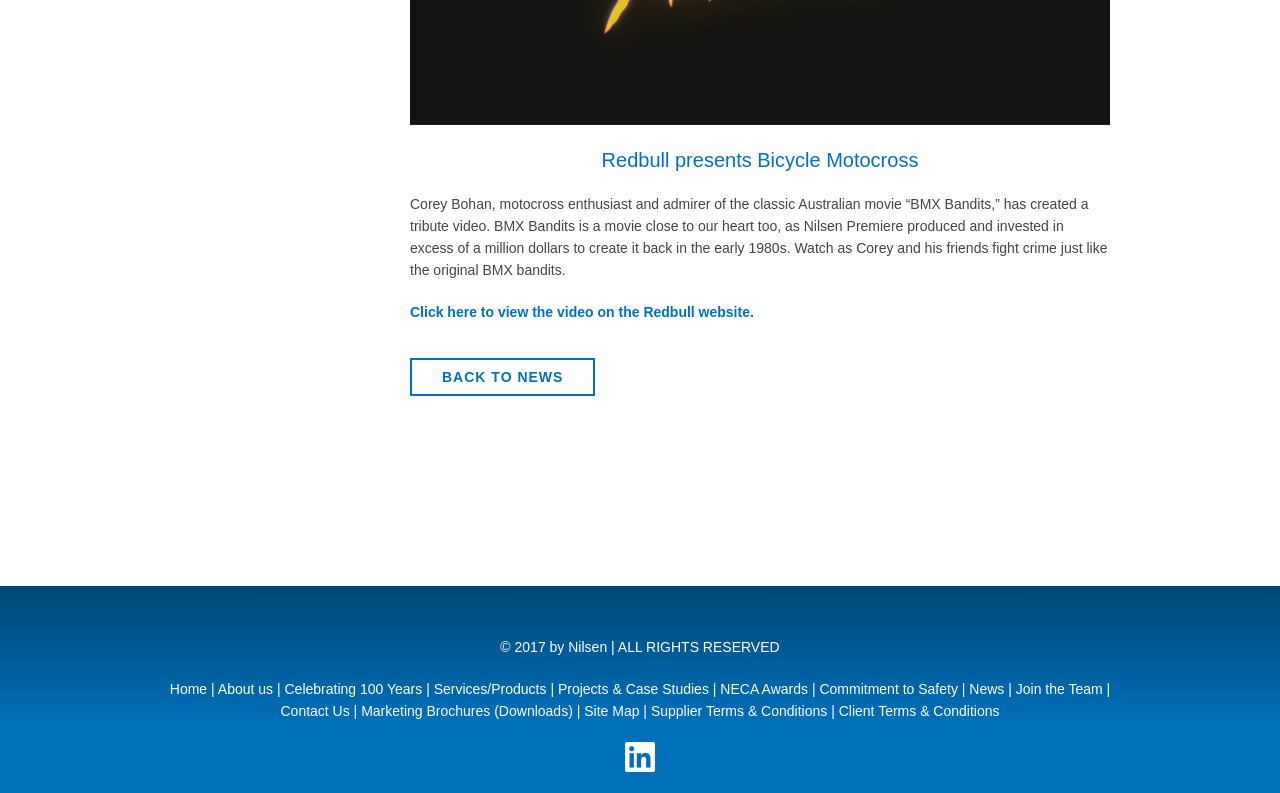What is the name of the motocross enthusiast?
Please respond to the question with as much detail as possible.

The webpage mentions 'Corey Bohan, motocross enthusiast and admirer of the classic Australian movie “BMX Bandits,”' in the StaticText element with ID 271, indicating that Corey Bohan is the motocross enthusiast.